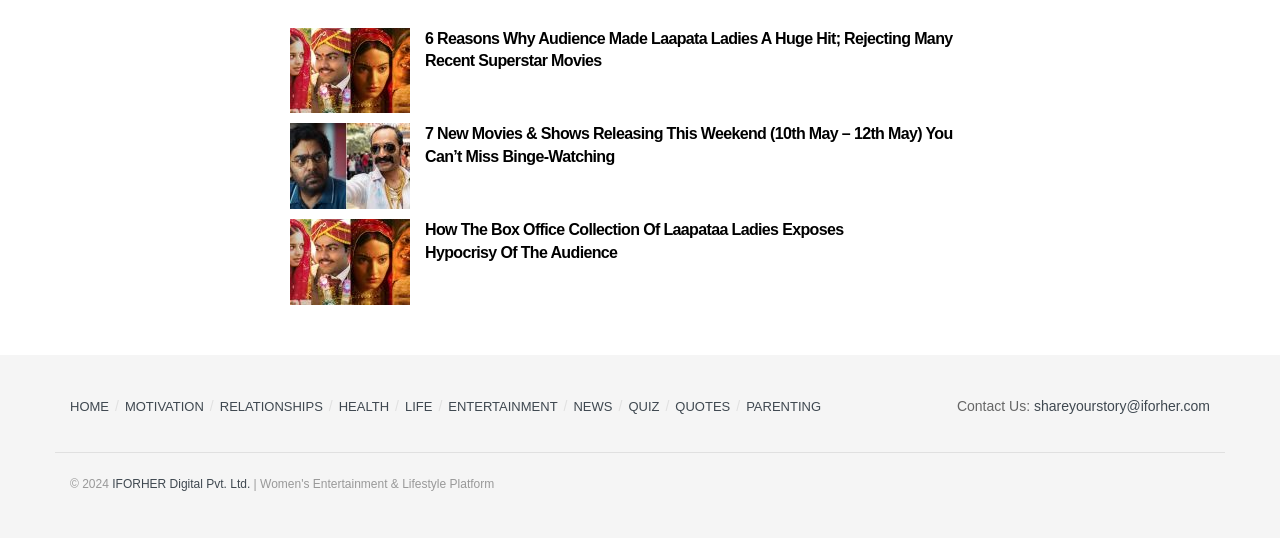How many categories are available in the top menu?
Analyze the image and deliver a detailed answer to the question.

The top menu has links with the texts 'HOME', 'MOTIVATION', 'RELATIONSHIPS', 'HEALTH', 'LIFE', 'ENTERTAINMENT', 'NEWS', 'QUIZ', and 'QUOTES', so there are 9 categories available.